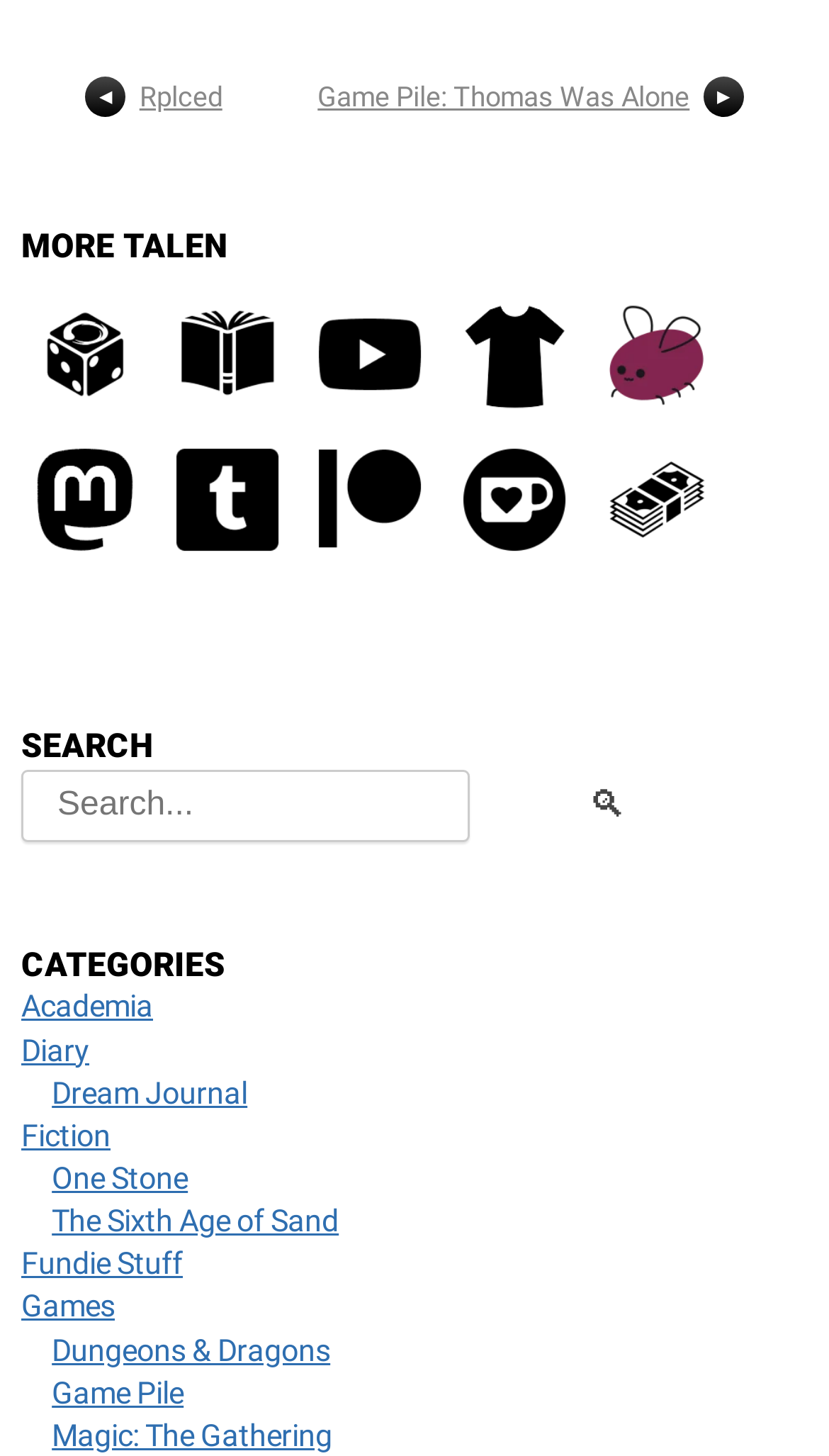Find the bounding box coordinates of the element you need to click on to perform this action: 'search for something'. The coordinates should be represented by four float values between 0 and 1, in the format [left, top, right, bottom].

[0.026, 0.529, 0.567, 0.578]